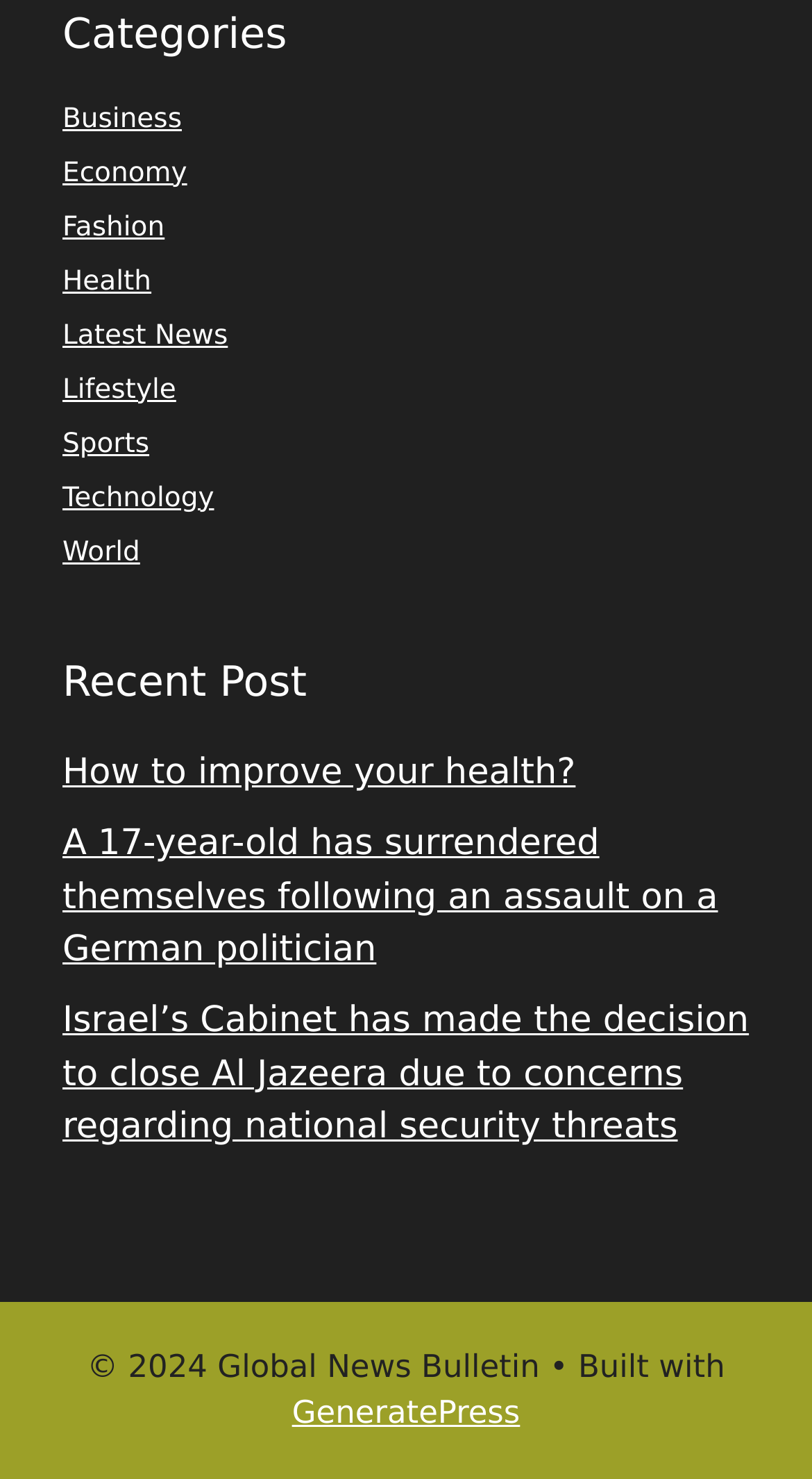Determine the bounding box coordinates for the element that should be clicked to follow this instruction: "See all recent posts". The coordinates should be given as four float numbers between 0 and 1, in the format [left, top, right, bottom].

None